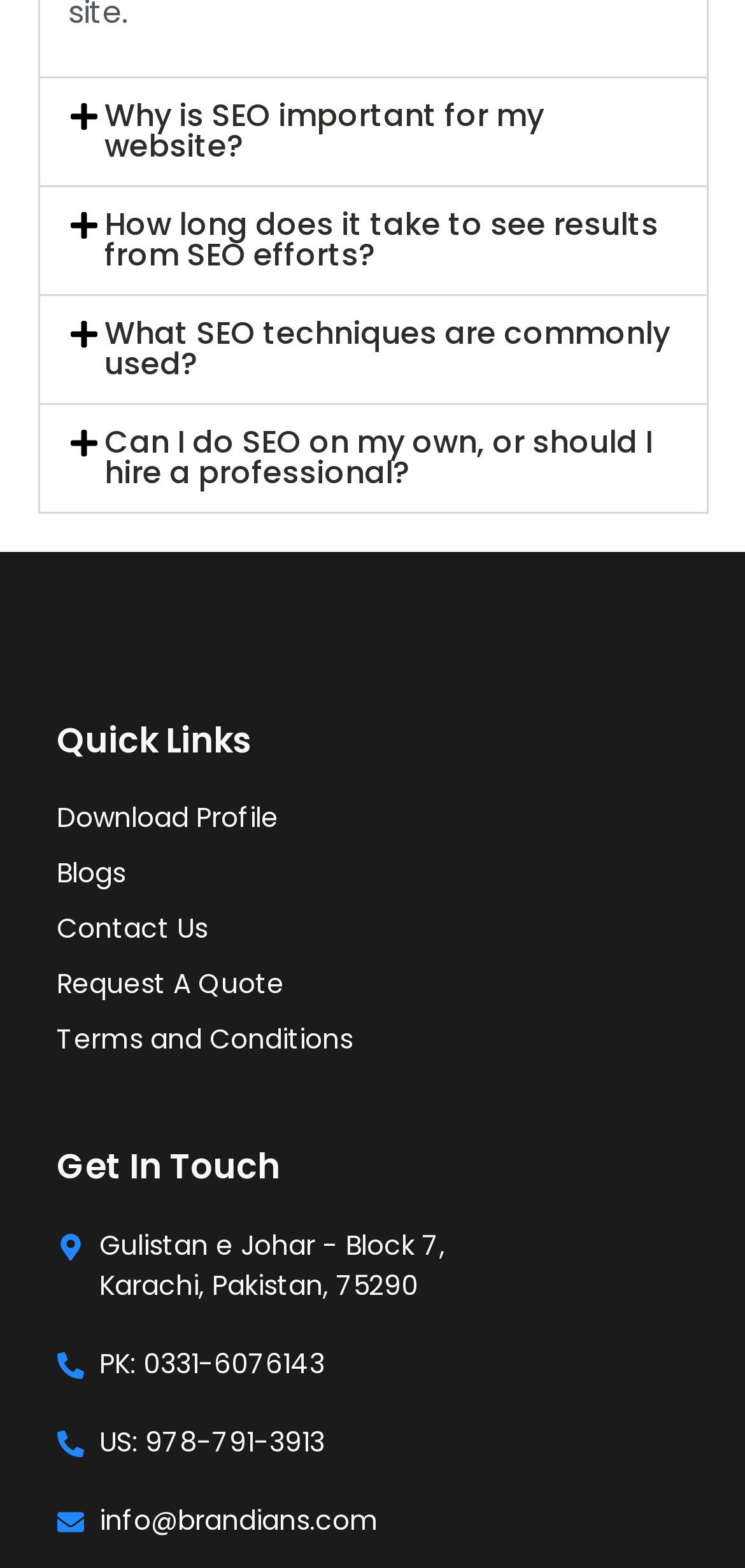Please provide the bounding box coordinates for the element that needs to be clicked to perform the following instruction: "Toggle the menu". The coordinates should be given as four float numbers between 0 and 1, i.e., [left, top, right, bottom].

None